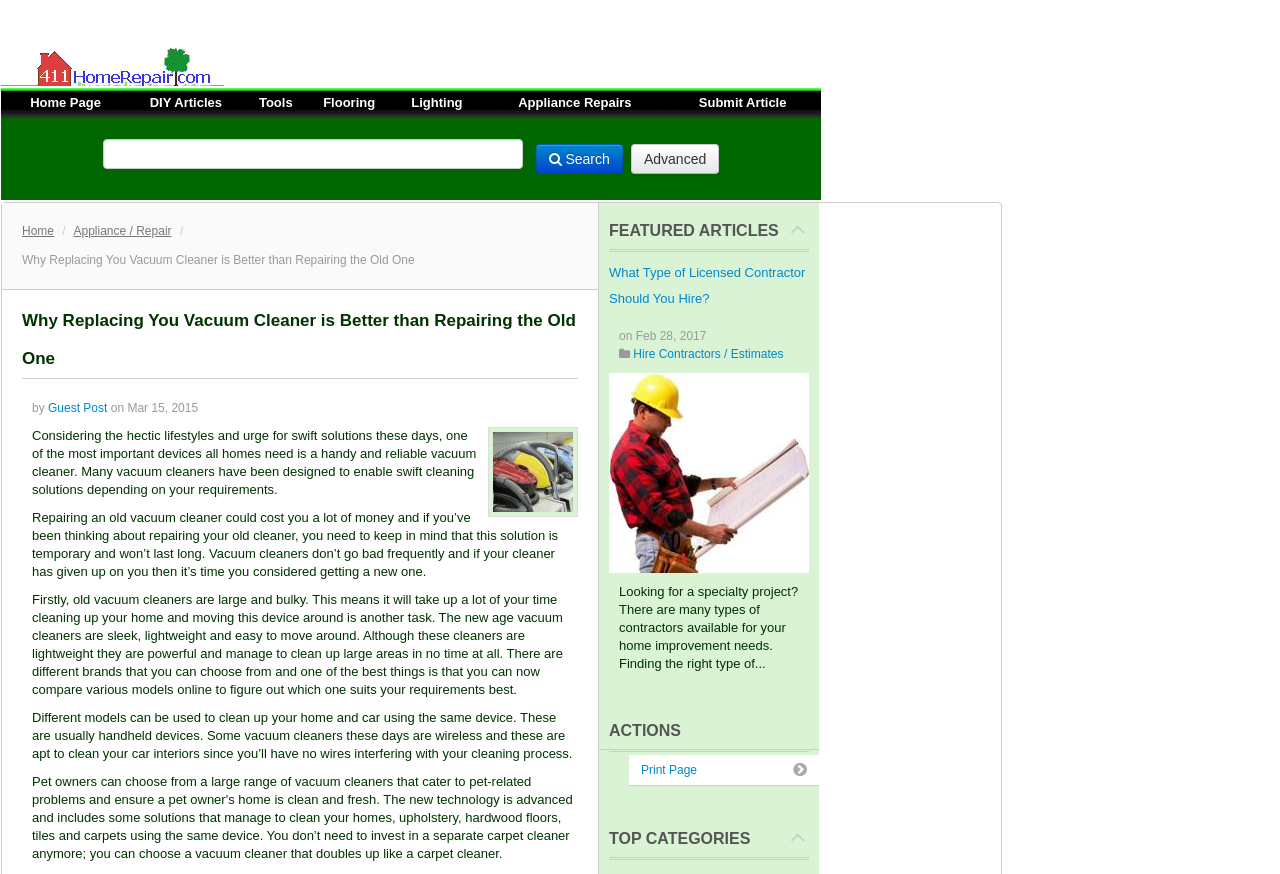Provide your answer to the question using just one word or phrase: What is the category of the article 'What Type of Licensed Contractor Should You Hire?'?

Hire Contractors / Estimates